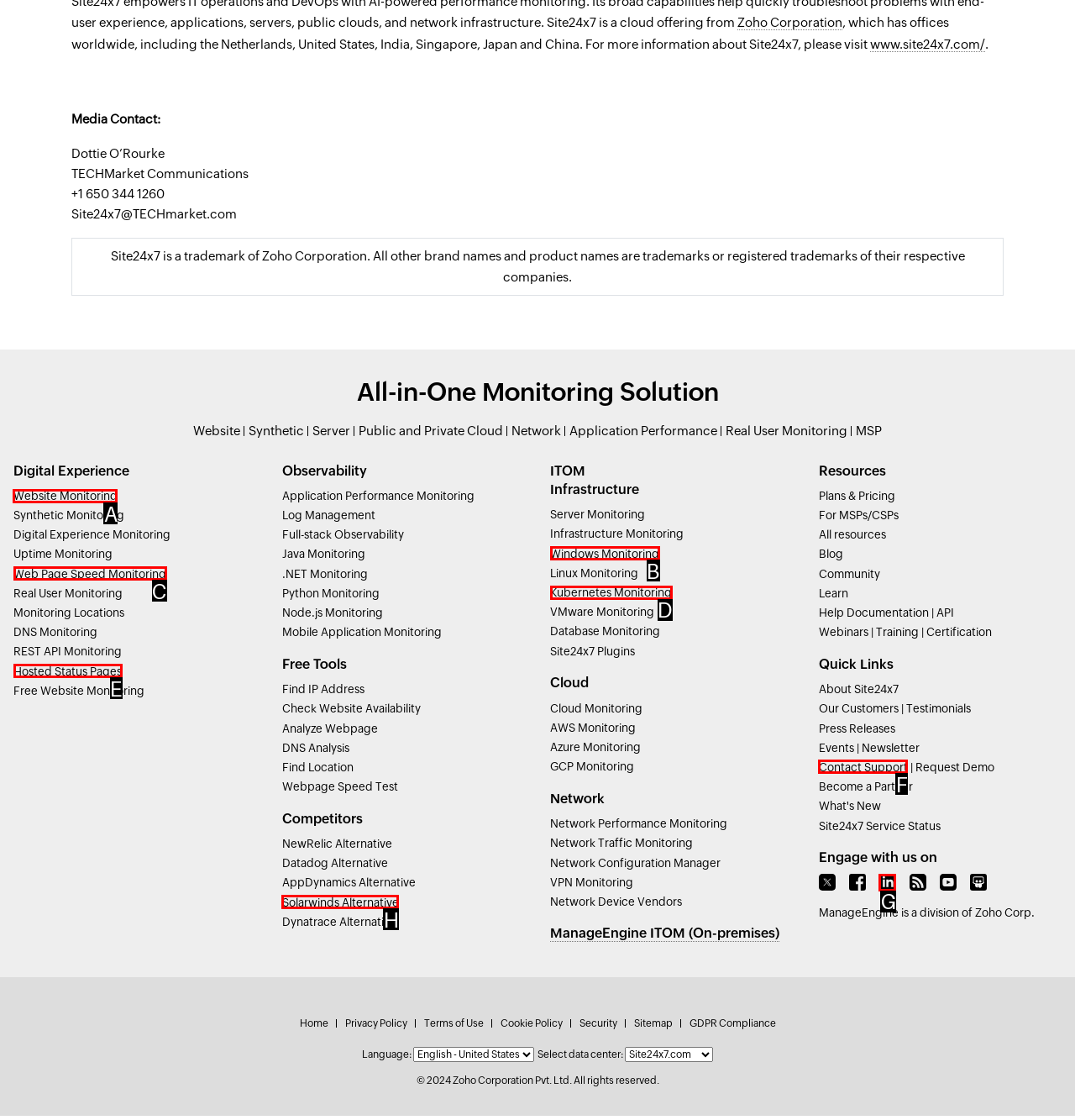Show which HTML element I need to click to perform this task: Click on Website Monitoring Answer with the letter of the correct choice.

A